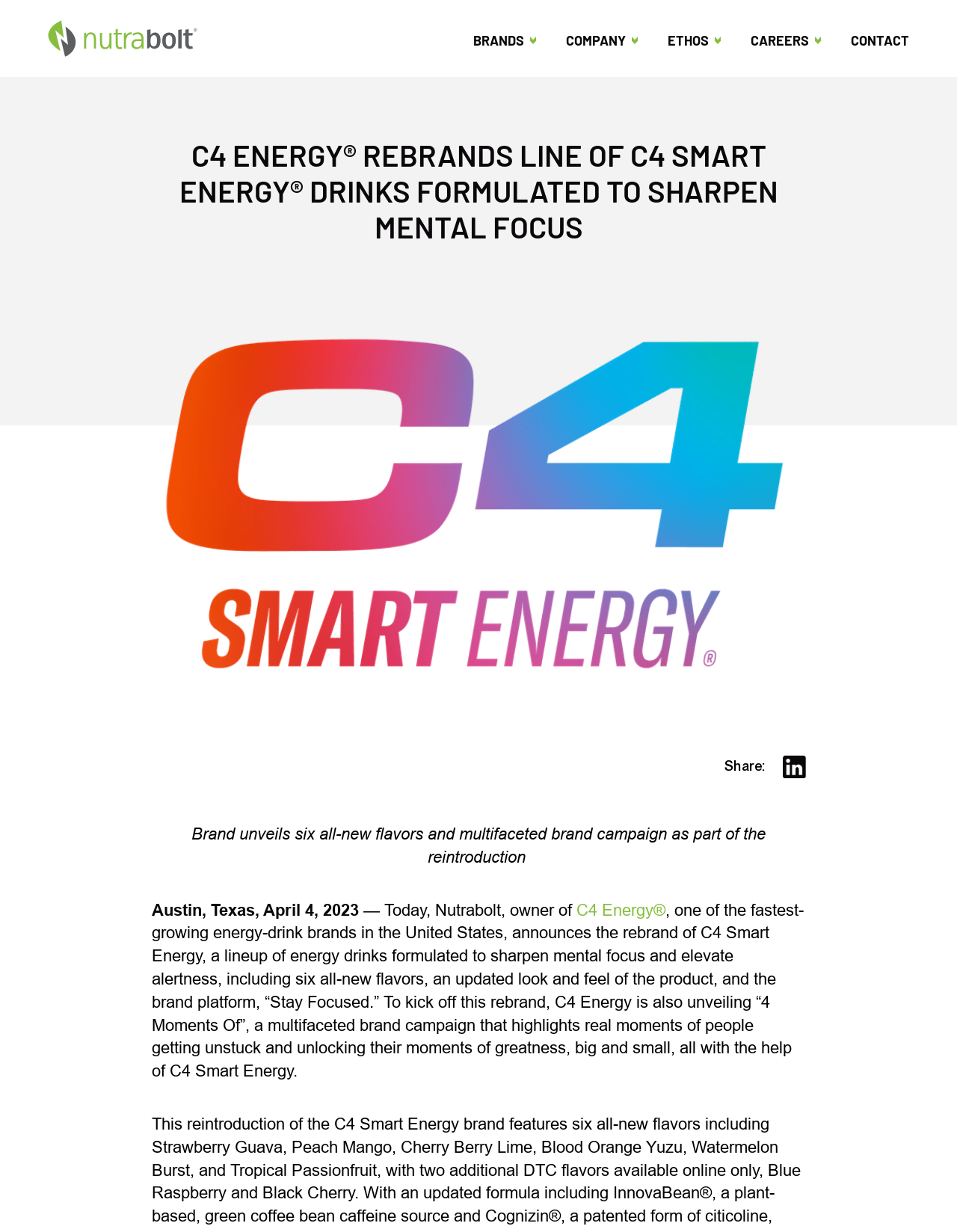Locate the bounding box coordinates for the element described below: "C4 Energy®". The coordinates must be four float values between 0 and 1, formatted as [left, top, right, bottom].

[0.602, 0.731, 0.695, 0.746]